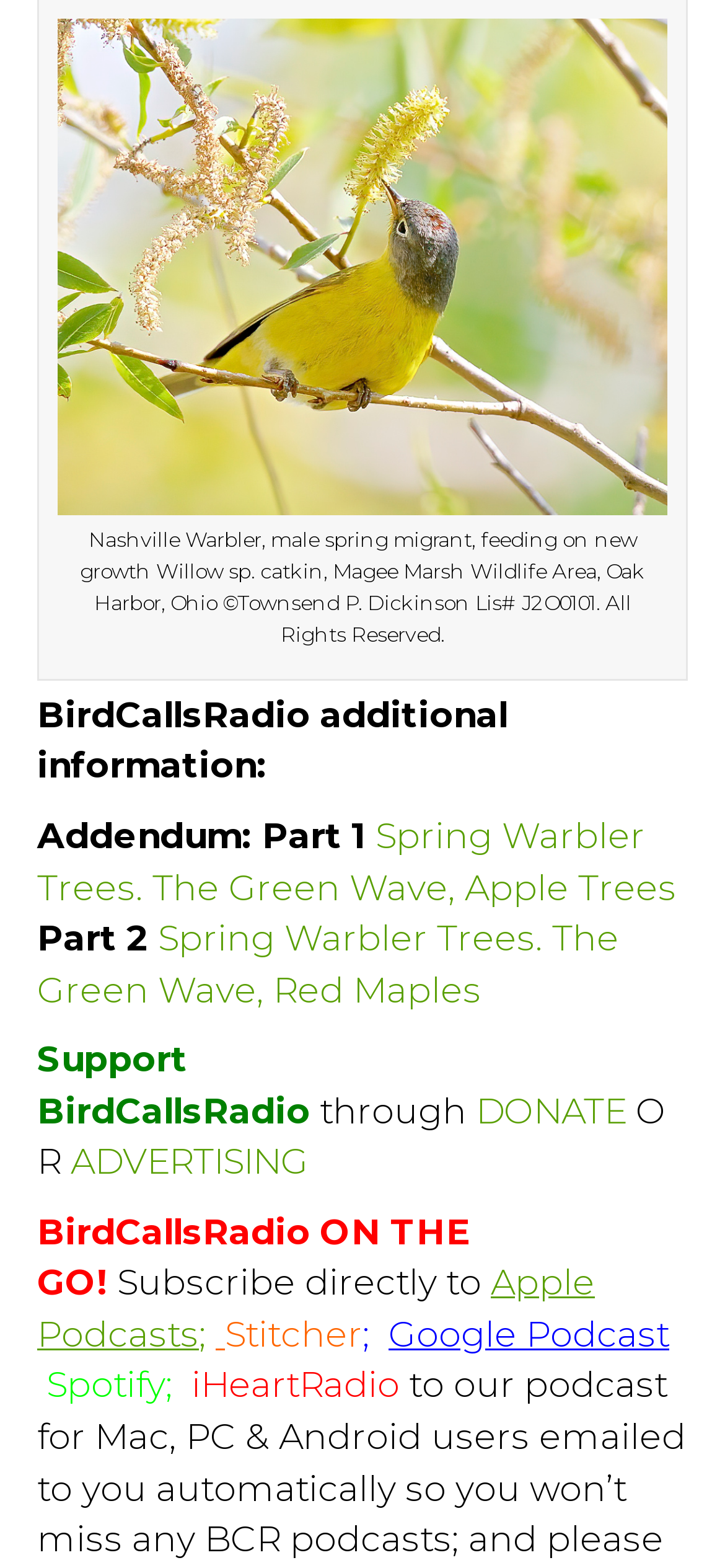Could you determine the bounding box coordinates of the clickable element to complete the instruction: "Visit Spring Warbler Trees webpage"? Provide the coordinates as four float numbers between 0 and 1, i.e., [left, top, right, bottom].

[0.051, 0.52, 0.89, 0.579]